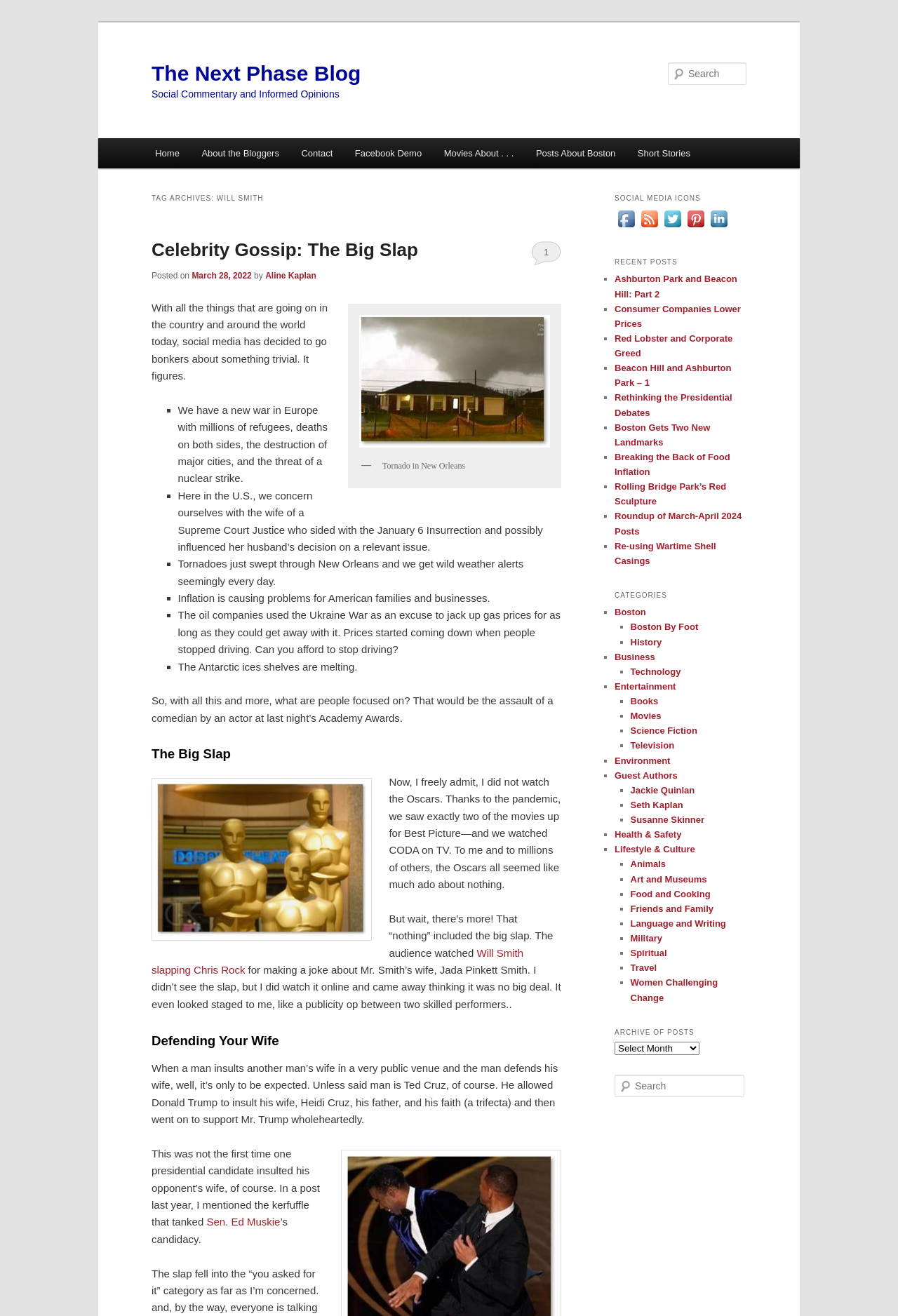Please mark the bounding box coordinates of the area that should be clicked to carry out the instruction: "Search for something".

[0.744, 0.047, 0.831, 0.064]